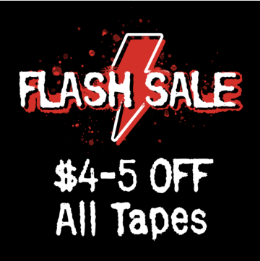Provide a comprehensive description of the image.

The image promotes a "Flash Sale" featuring a vibrant design that captures attention with a striking red lightning bolt graphic. The text, presented in bold, white lettering, announces the sale and offers a discount of "$4-5 OFF" on all tape products. The background is black, enhancing the visibility of the message and creating a sense of urgency typically associated with flash sales, inviting customers to take advantage of this limited-time offer.